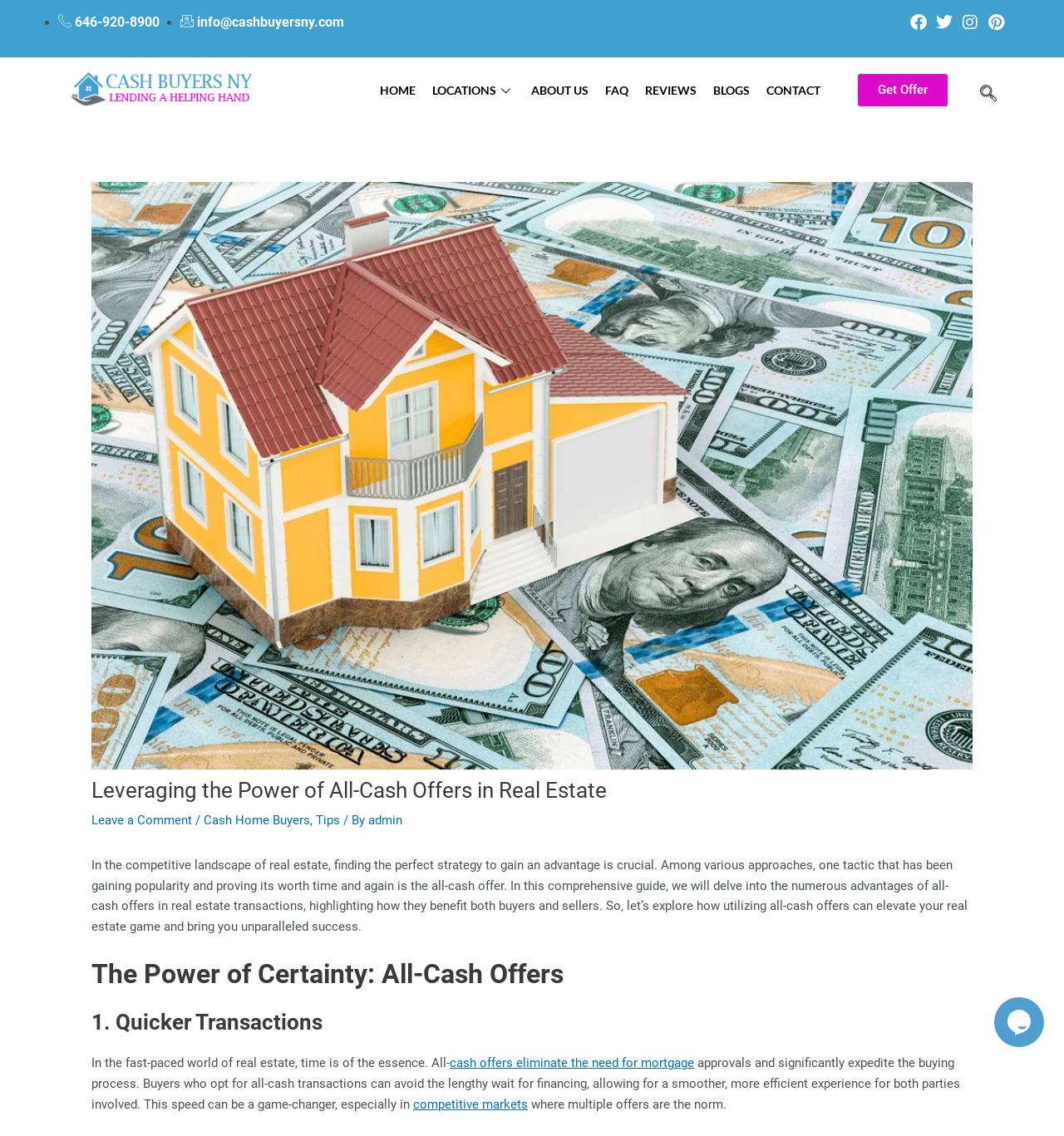Offer a comprehensive description of the webpage’s content and structure.

This webpage is about leveraging the power of all-cash offers in real estate, with a focus on enhancing negotiations, reducing risks, and facilitating faster transactions. At the top left corner, there is a logo of Cash Buyers NY, accompanied by a phone number and email address. Below this, there are social media links to Facebook, Twitter, Instagram, and Pinterest.

The main navigation menu is located at the top center, featuring links to Home, Locations, About Us, FAQ, Reviews, Blogs, and Contact. On the top right corner, there is a "Get Offer" button and a search button.

The main content area is divided into sections, starting with a header that reads "Leveraging the Power of All-Cash Offers in Real Estate". Below this, there is an image related to all-cash offers in real estate. The main article is titled "Leveraging the Power of All-Cash Offers in Real Estate" and is followed by a series of sections, including "The Power of Certainty: All-Cash Offers" and "1. Quicker Transactions".

The article discusses the benefits of all-cash offers, including quicker transactions, enhanced negotiations, and reduced risks. There are also links to related topics, such as "Leave a Comment", "Cash Home Buyers", "Tips", and "admin". At the bottom right corner, there is a chat widget iframe.

Overall, the webpage is well-organized, with clear headings and concise text, making it easy to navigate and understand the content.